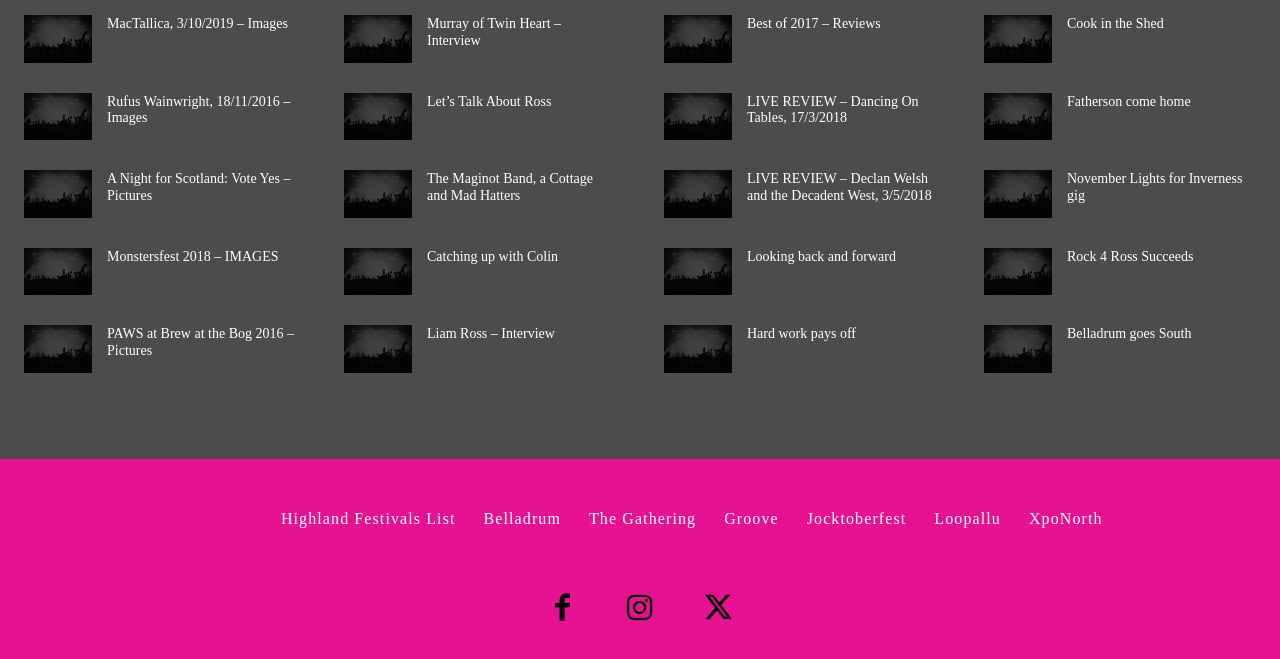Provide a short answer using a single word or phrase for the following question: 
How many festival links are there at the bottom of the webpage?

7